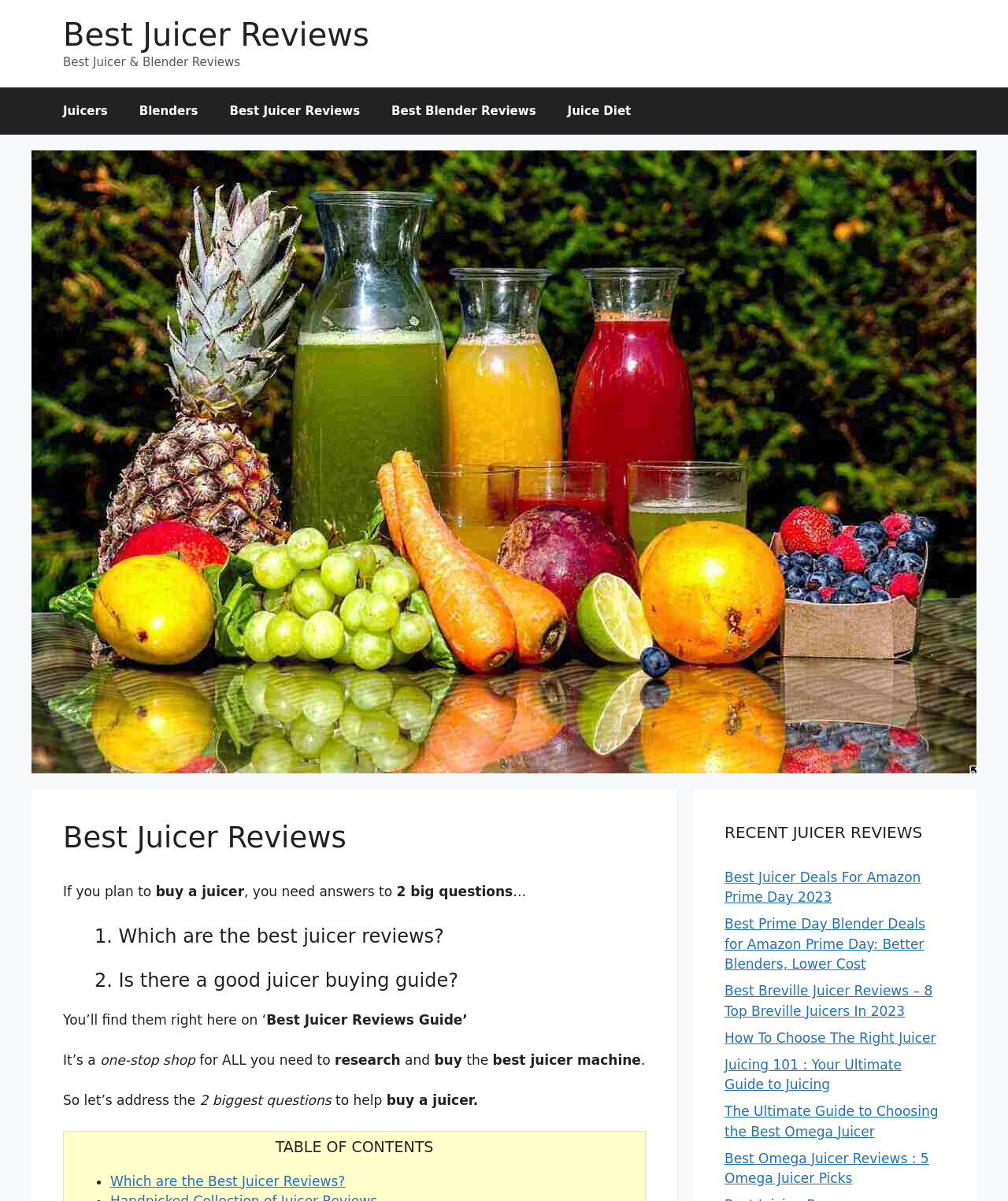Answer the question below with a single word or a brief phrase: 
What is the tone of the webpage?

Informative